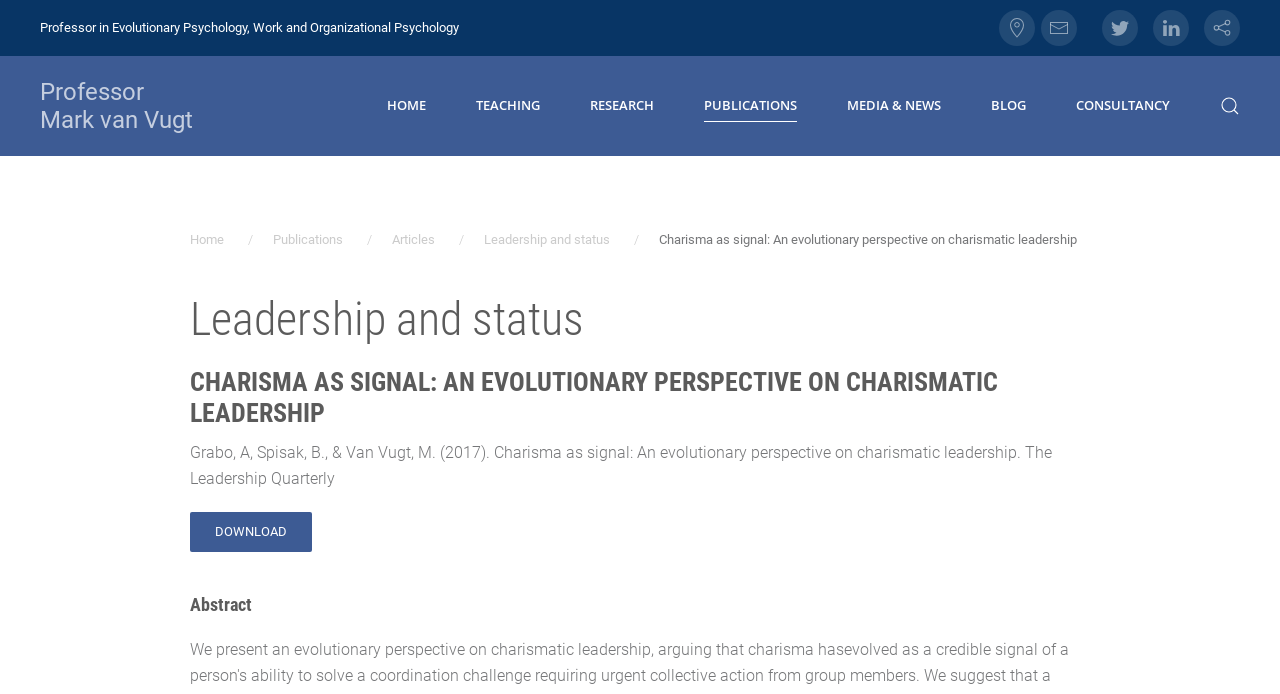How many links are there in the top navigation bar?
Give a single word or phrase as your answer by examining the image.

7